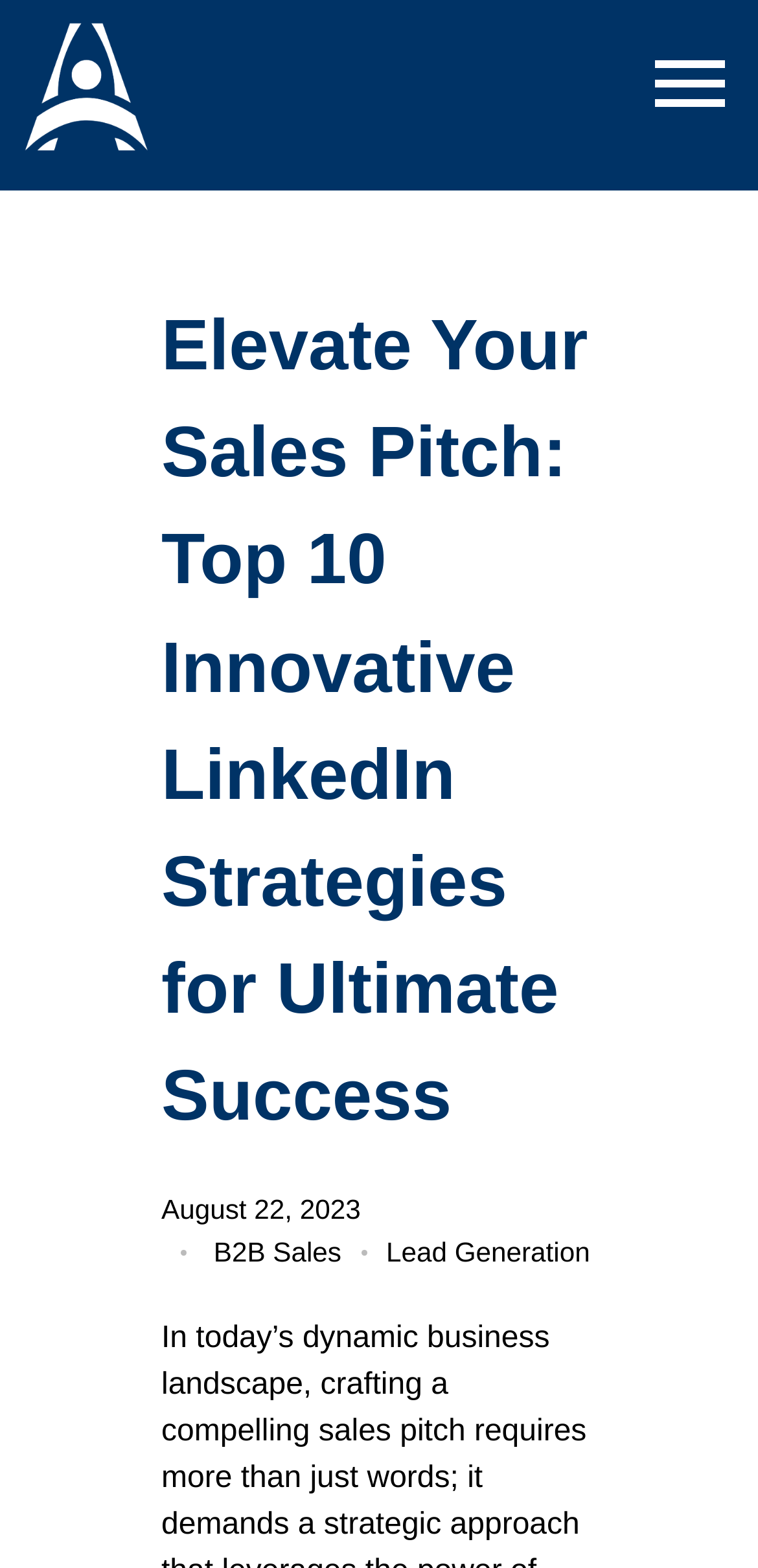Identify the bounding box for the described UI element. Provide the coordinates in (top-left x, top-left y, bottom-right x, bottom-right y) format with values ranging from 0 to 1: Amiy.io

[0.023, 0.097, 0.241, 0.13]